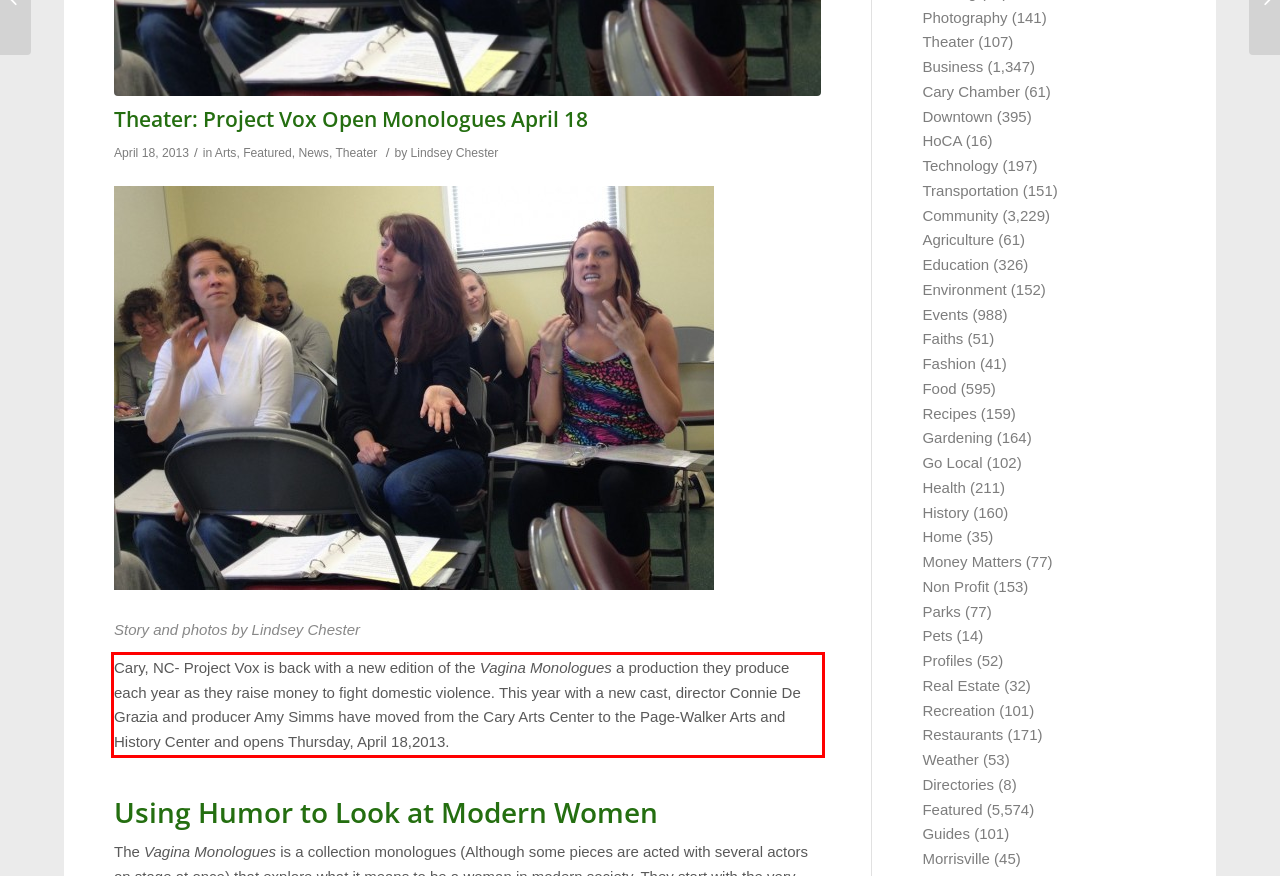You have a screenshot with a red rectangle around a UI element. Recognize and extract the text within this red bounding box using OCR.

Cary, NC- Project Vox is back with a new edition of the Vagina Monologues a production they produce each year as they raise money to fight domestic violence. This year with a new cast, director Connie De Grazia and producer Amy Simms have moved from the Cary Arts Center to the Page-Walker Arts and History Center and opens Thursday, April 18,2013.